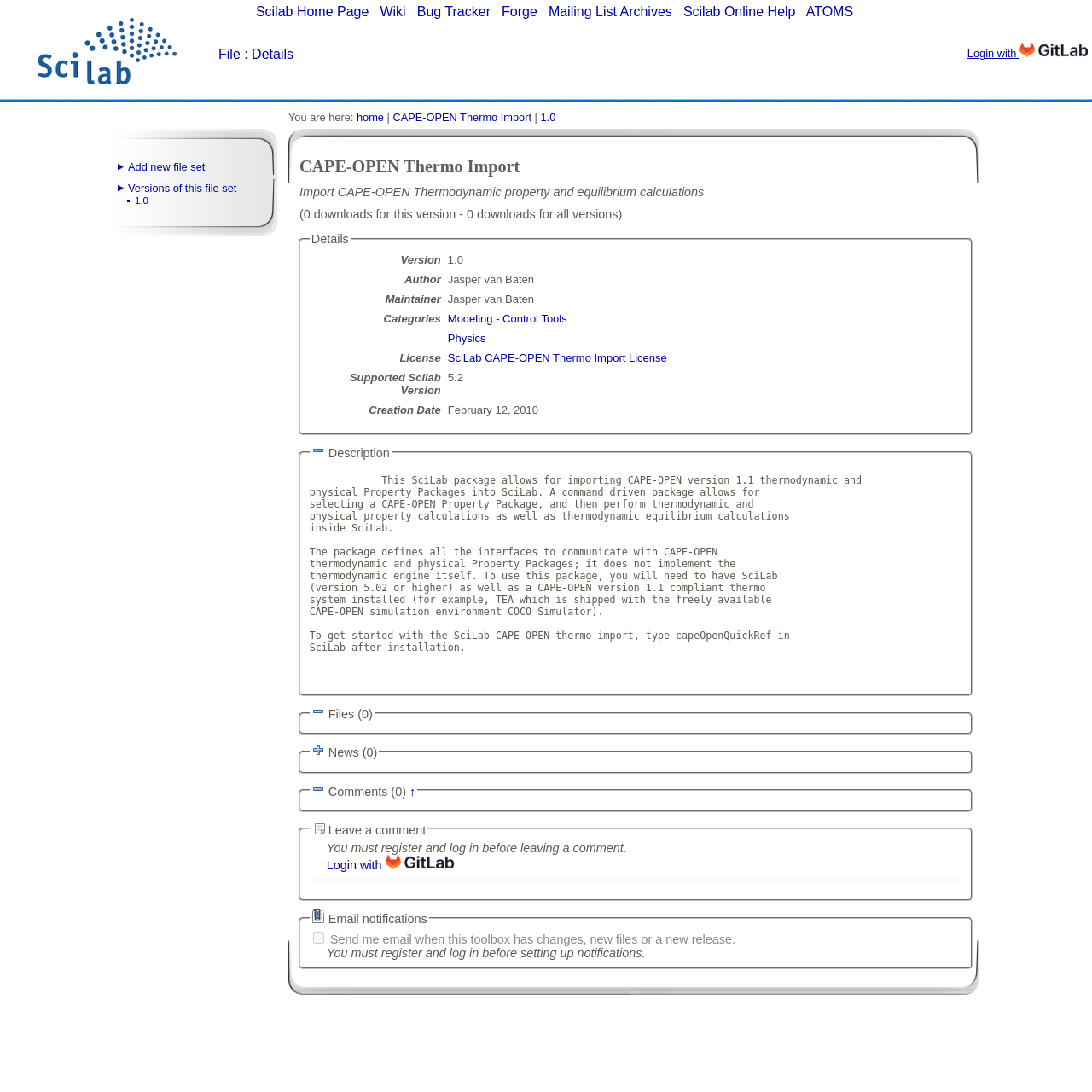Find the bounding box of the UI element described as: "Modeling - Control Tools". The bounding box coordinates should be given as four float values between 0 and 1, i.e., [left, top, right, bottom].

[0.41, 0.286, 0.519, 0.298]